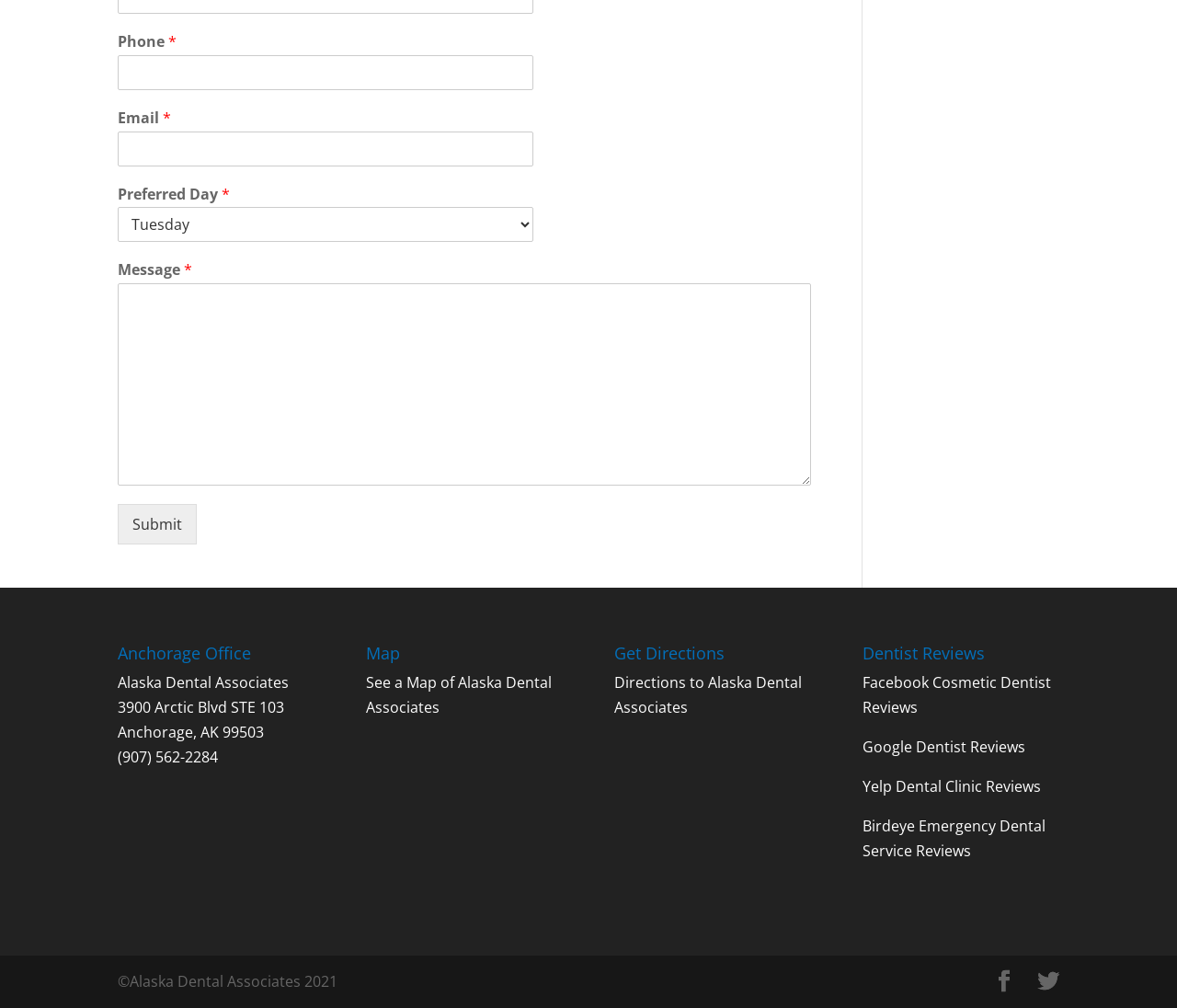Identify the bounding box coordinates of the clickable region to carry out the given instruction: "Click submit".

[0.1, 0.5, 0.167, 0.54]